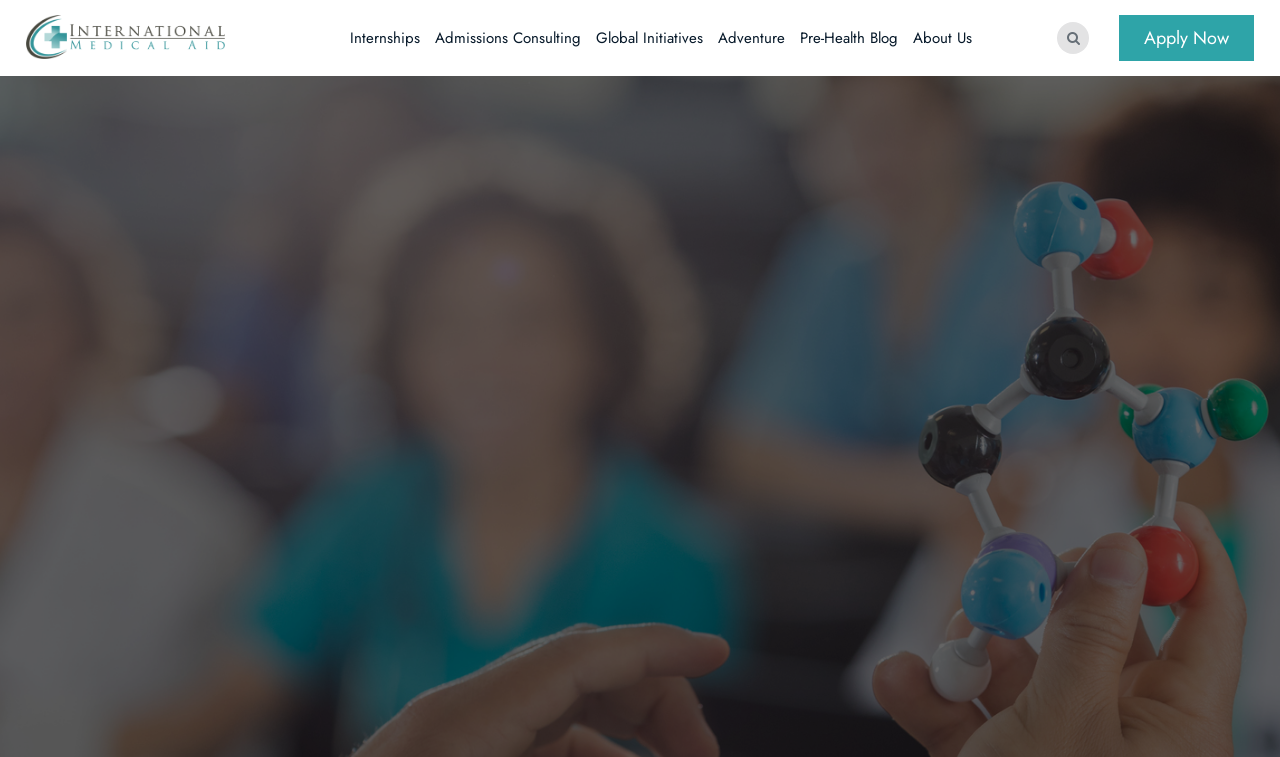Show the bounding box coordinates for the HTML element as described: "Internships".

[0.273, 0.032, 0.328, 0.069]